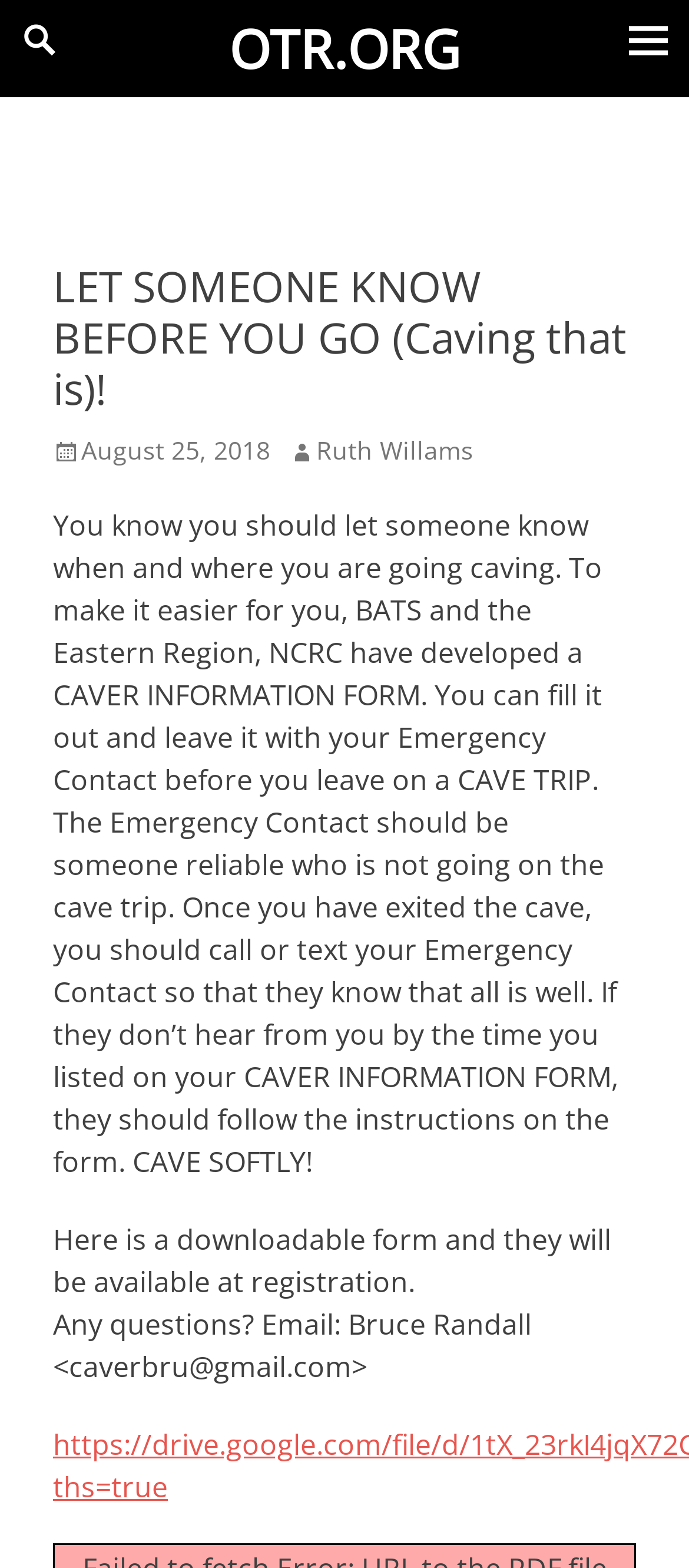What is the purpose of the CAVER INFORMATION FORM?
Provide an in-depth and detailed answer to the question.

The purpose of the CAVER INFORMATION FORM is to inform someone about your caving trip details, so that they can be contacted in case of an emergency. This is mentioned in the webpage content, which explains that the form should be filled out and left with an Emergency Contact before going on a cave trip.